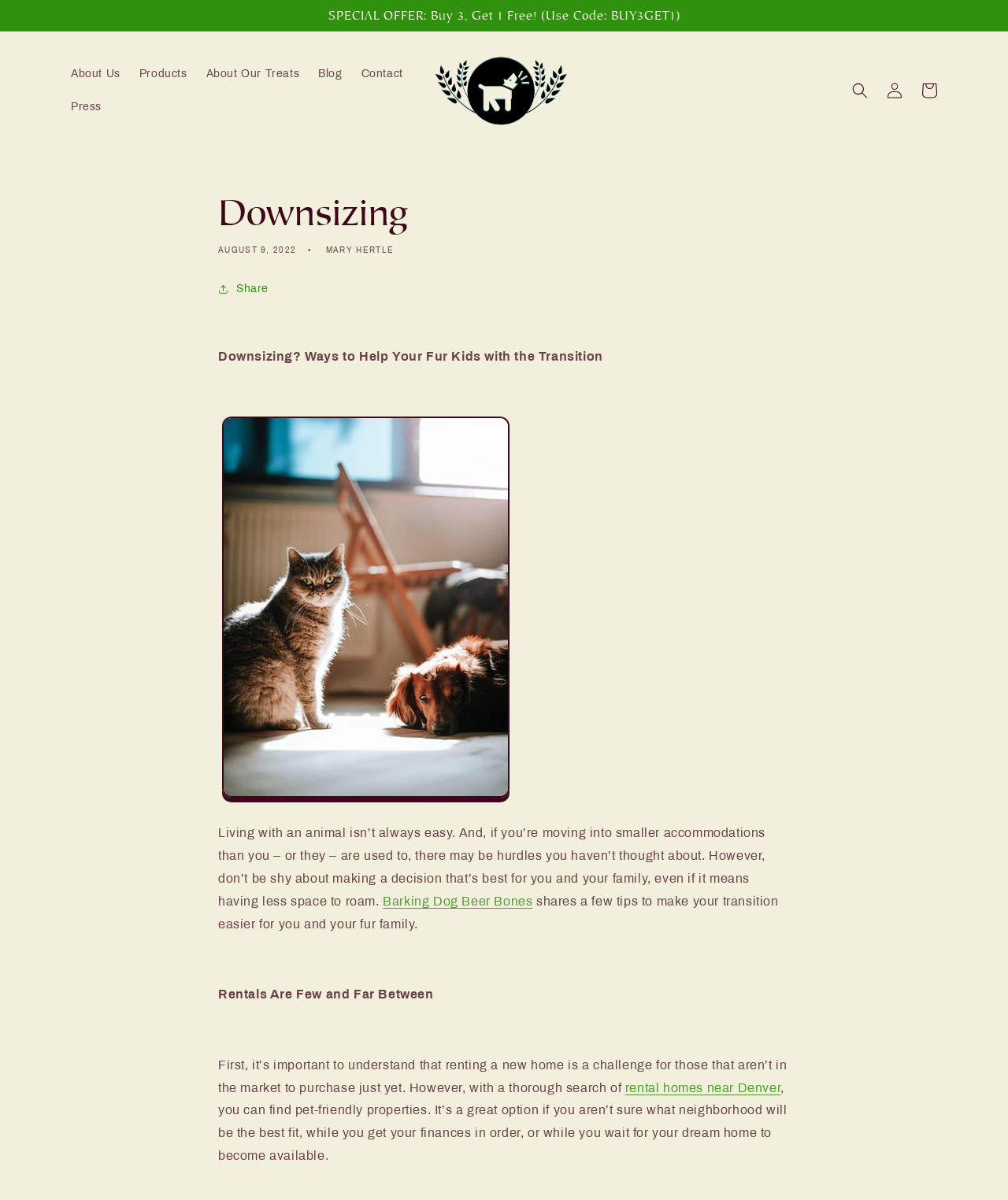Please identify the bounding box coordinates of the area I need to click to accomplish the following instruction: "Log in to your account".

[0.87, 0.061, 0.905, 0.09]